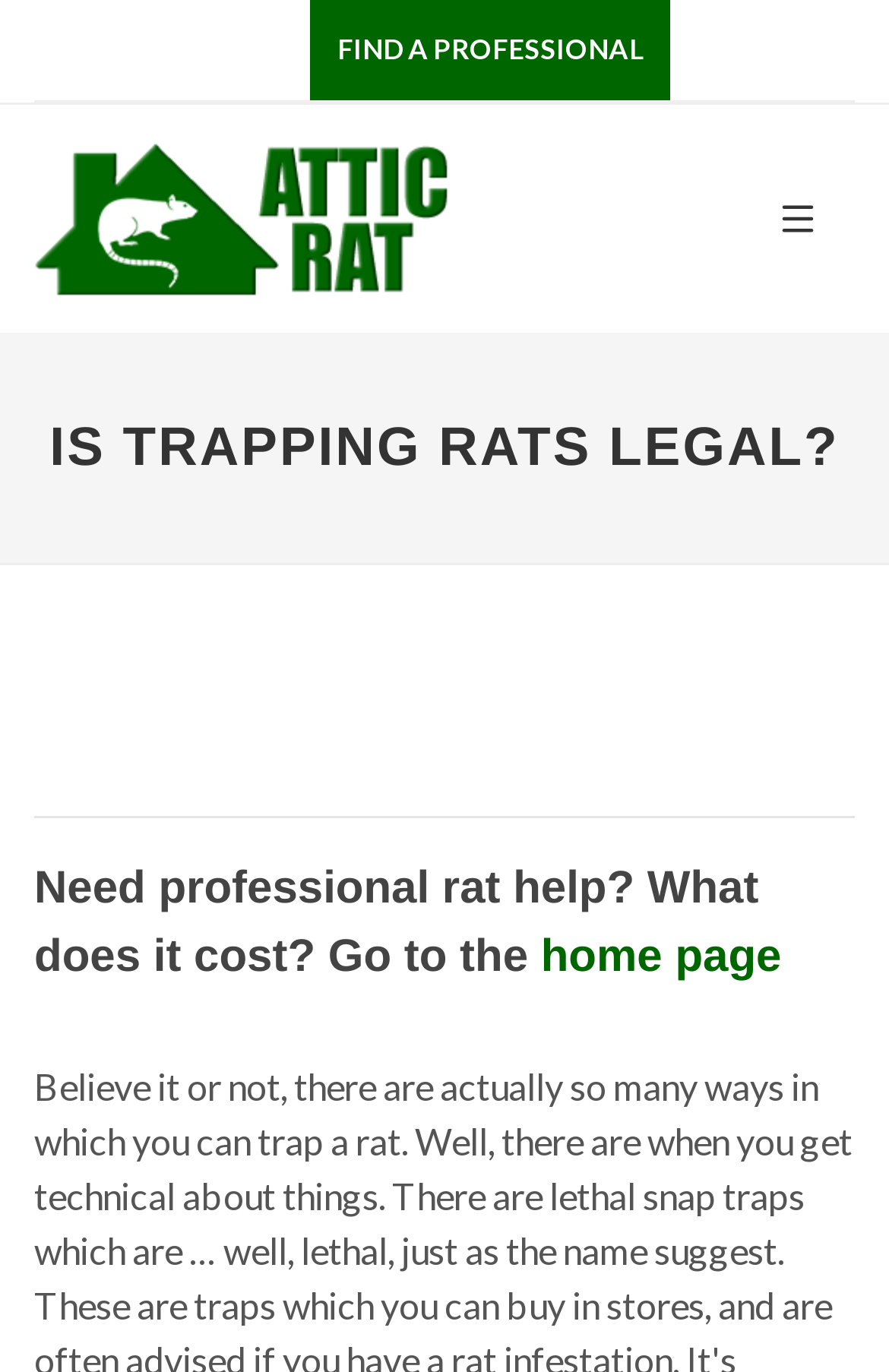What is the purpose of the 'FIND A PROFESSIONAL' link?
Please provide a detailed answer to the question.

The 'FIND A PROFESSIONAL' link is located at the top of the webpage, indicating that it is a prominent feature. Its purpose is likely to connect users with professionals who can assist with rat trapping or related services.